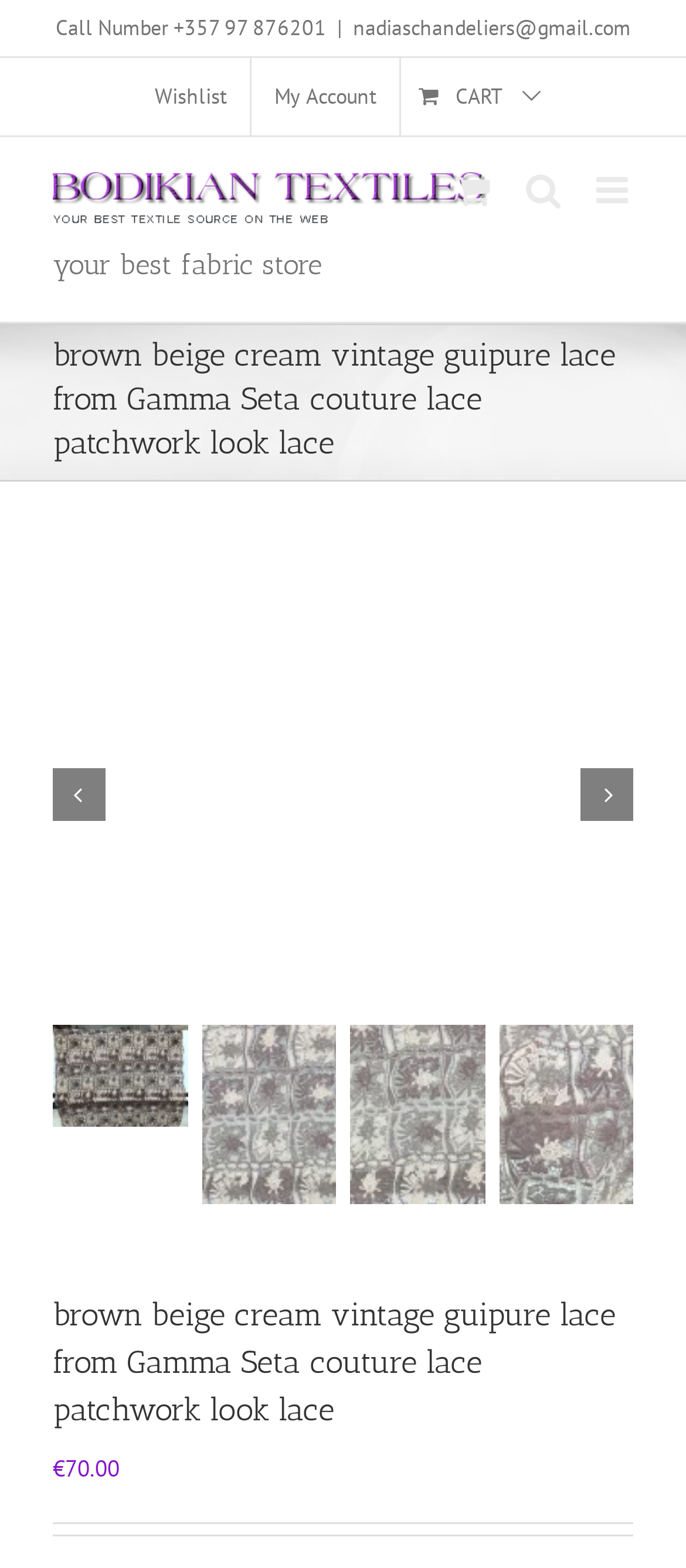What is the call number for customer support?
Please answer using one word or phrase, based on the screenshot.

+357 97 876201